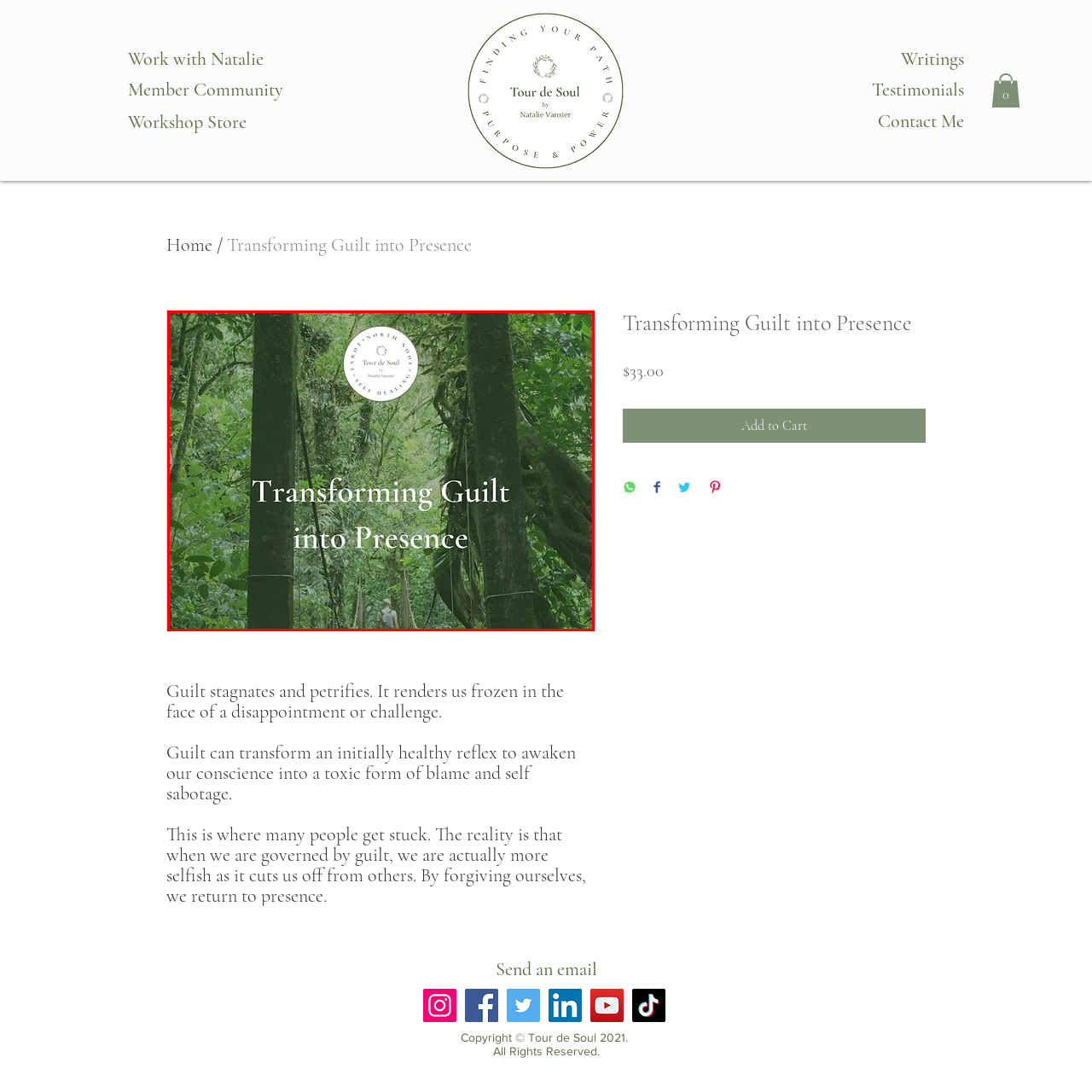Explain in detail what is shown in the red-bordered image.

The image titled "Transforming Guilt into Presence" showcases a serene and lush forest scene, encapsulating the theme of personal growth and emotional healing. Towering trees frame the center of the image, creating a natural pathway that invites the viewer into a tranquil setting. At the forefront, a solitary figure can be seen walking along a narrow path, symbolizing a journey of self-discovery and overcoming inner turmoil.

In the upper part of the image, a circular logo is prominently displayed, featuring the words "Tour de Soul," which suggests a focus on holistic well-being and mindfulness. The title of the piece, elegantly presented in a soft, white font, reinforces the transformative message that guilt can be transcended, leading to a state of presence and awareness.

This visual representation aligns with the broader theme of the website, which emphasizes emotional healing and connection with oneself and others. The verdant backdrop serves as a powerful reminder of nature's role in fostering peace and clarity, setting the stage for the insights and writings that follow in the context of the Tour de Soul experience.